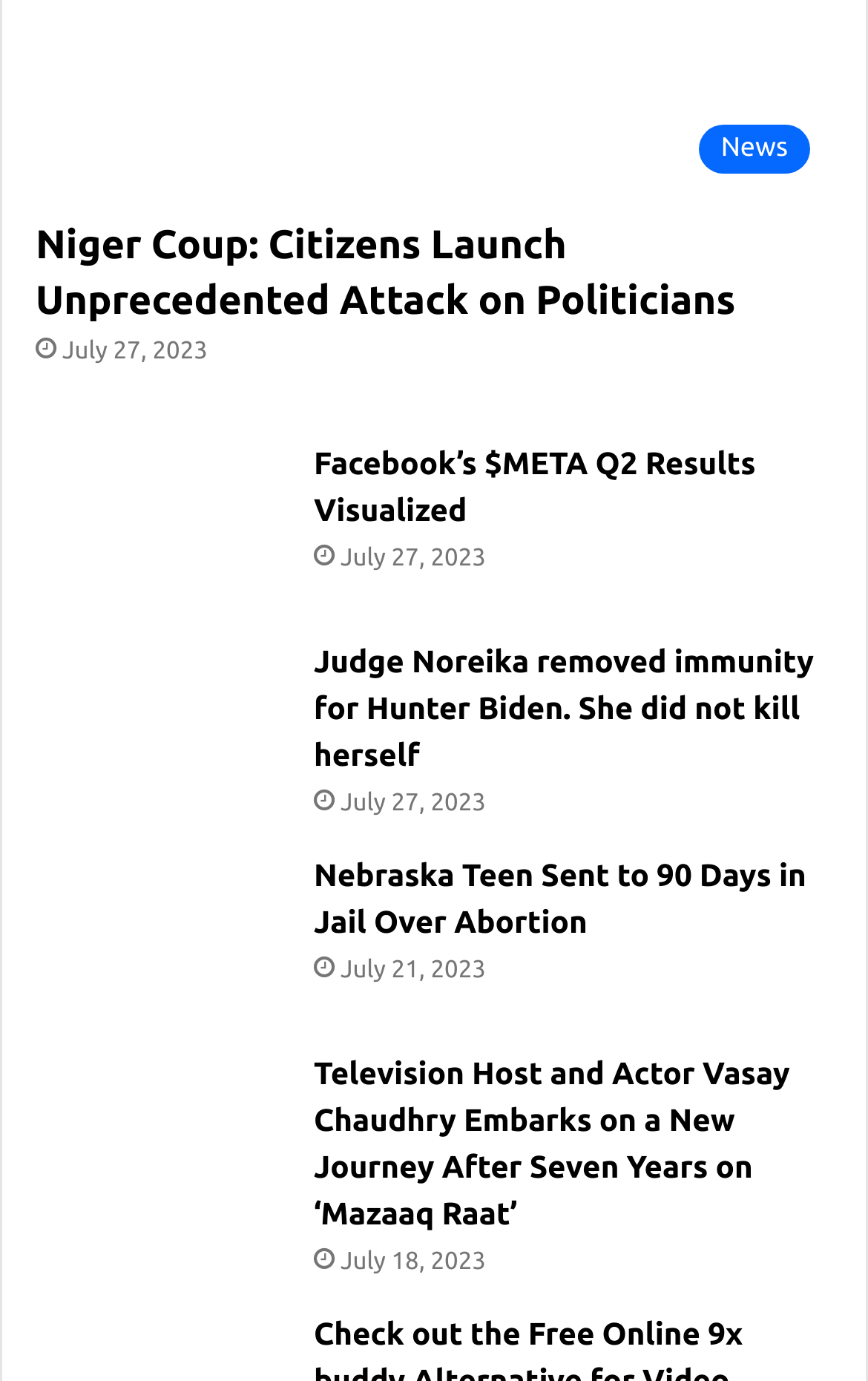Respond to the question below with a single word or phrase:
What is the date of the news about Facebook's Q2 results?

July 27, 2023